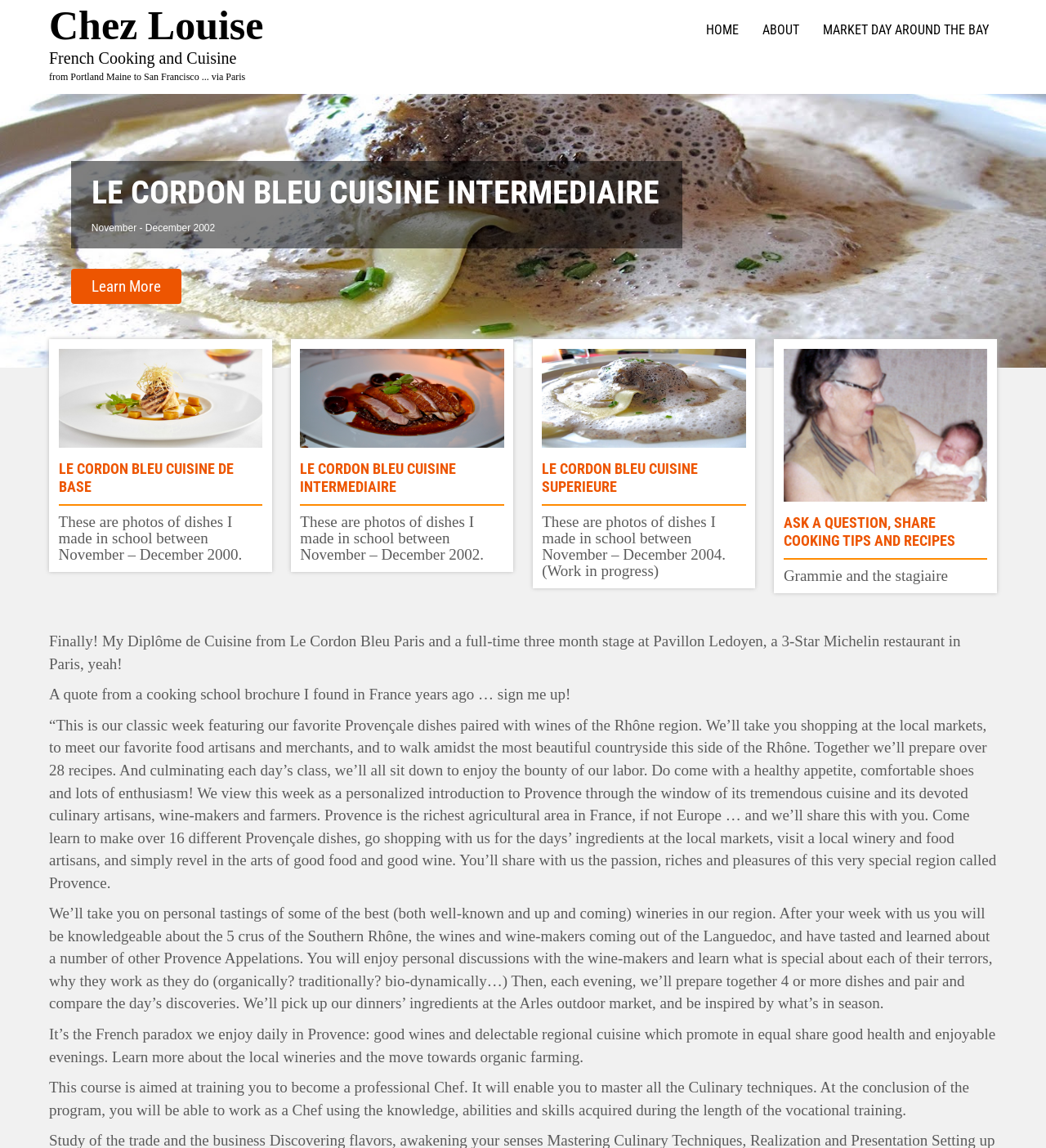Please identify the bounding box coordinates of the area that needs to be clicked to follow this instruction: "Explore LE CORDON BLEU CUISINE INTERMEDIAIRE".

[0.287, 0.401, 0.436, 0.431]